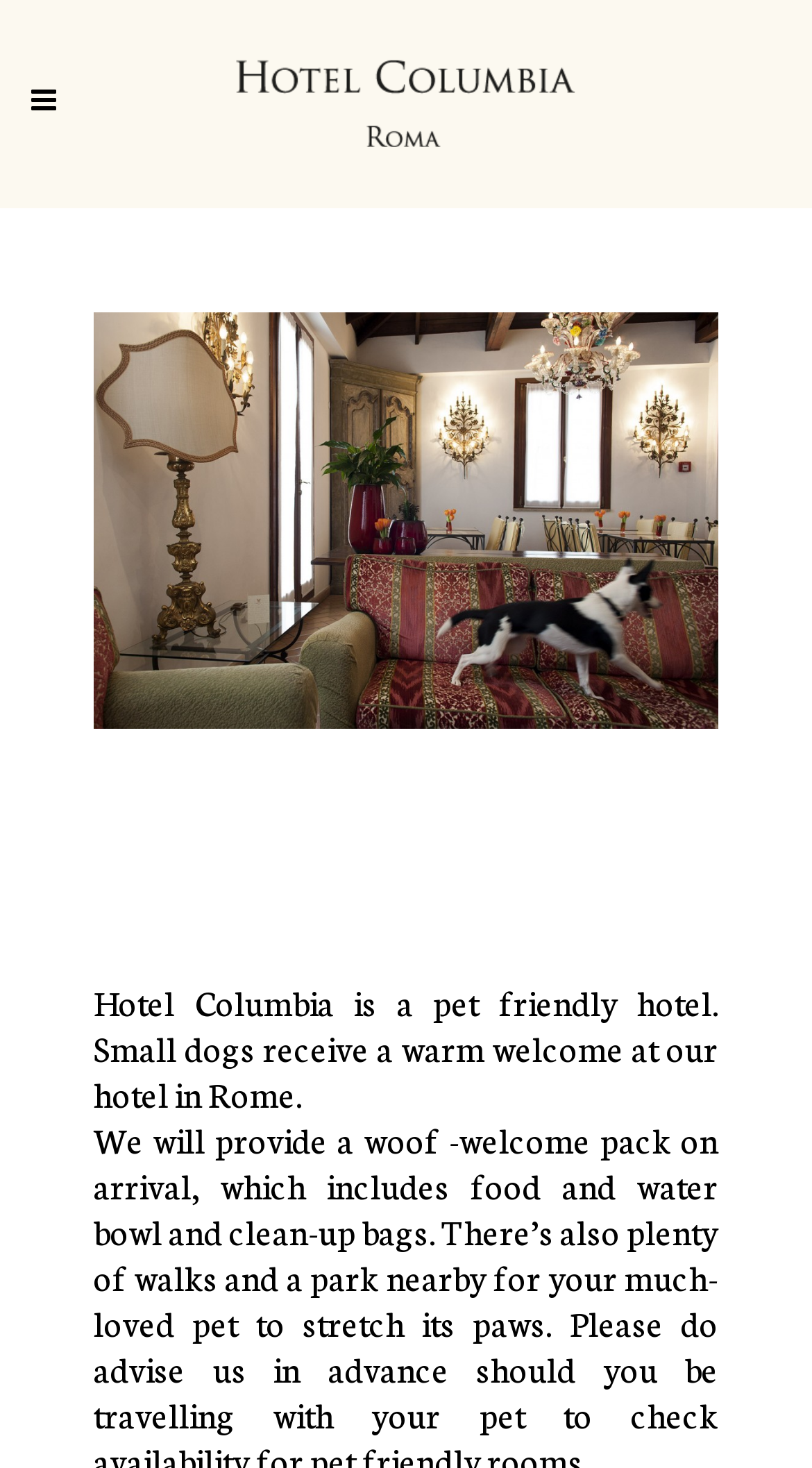Please reply with a single word or brief phrase to the question: 
What is the location of the hotel?

Rome